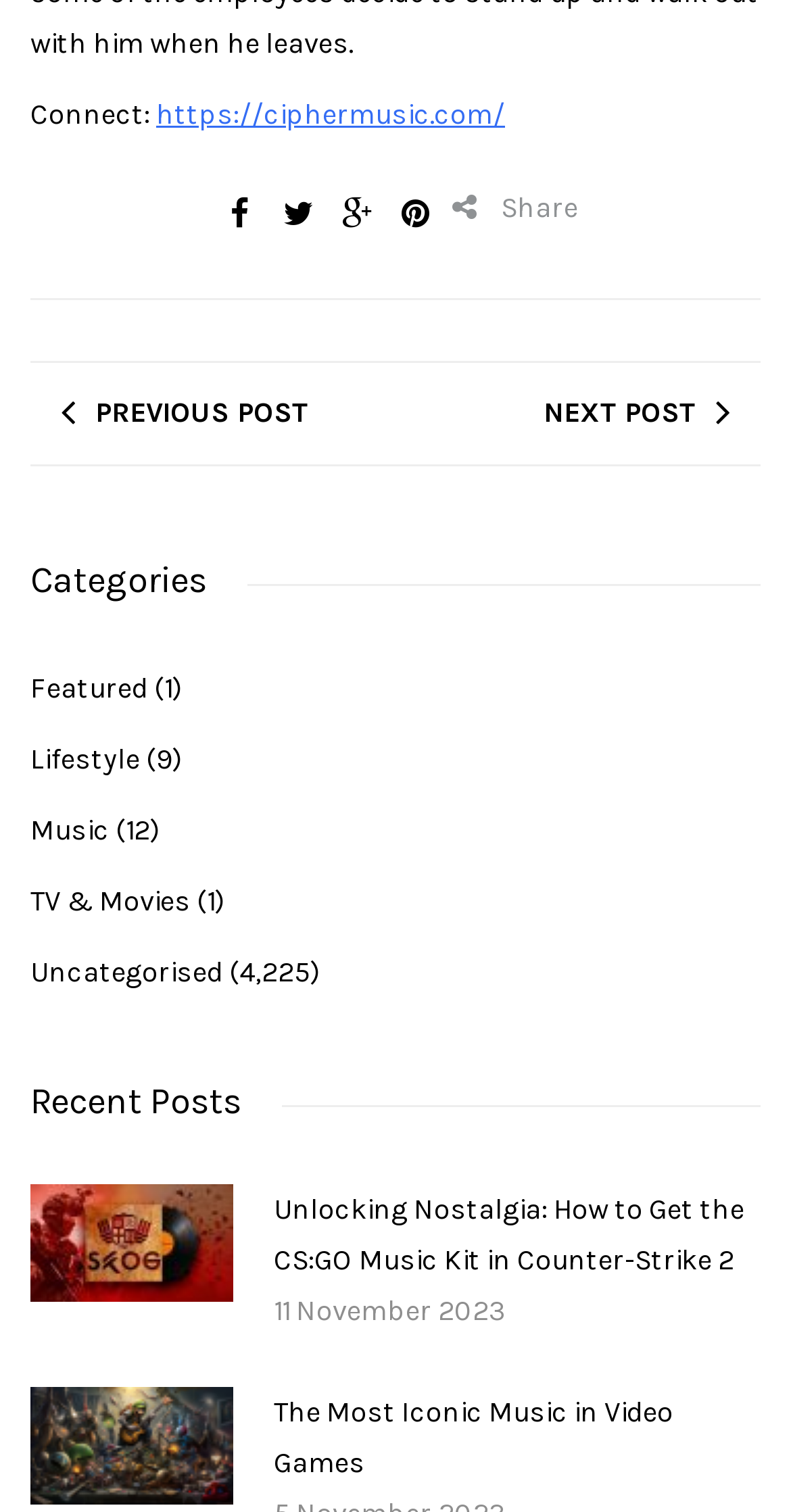Could you determine the bounding box coordinates of the clickable element to complete the instruction: "Click on the previous post"? Provide the coordinates as four float numbers between 0 and 1, i.e., [left, top, right, bottom].

[0.077, 0.24, 0.39, 0.307]